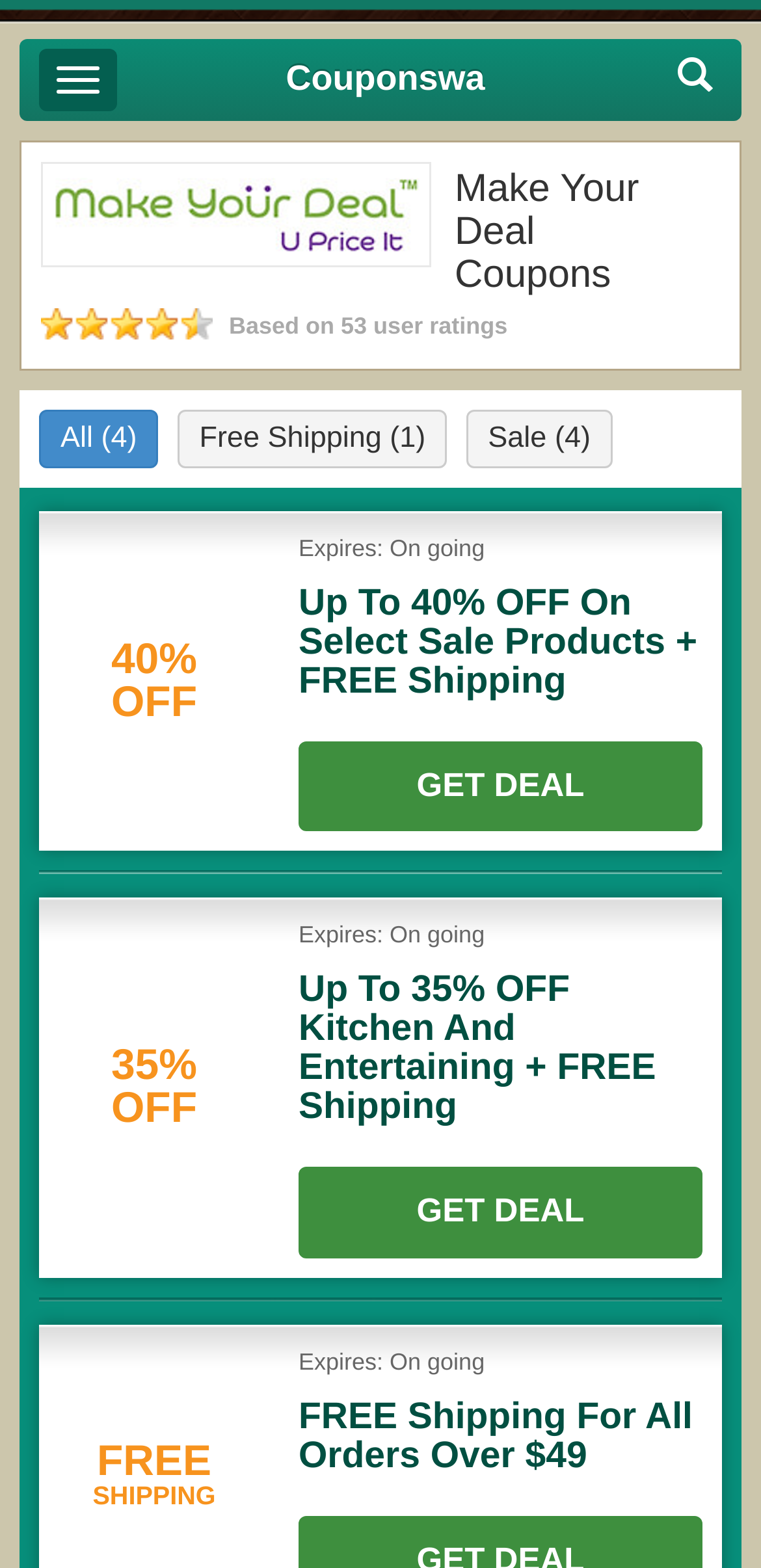Given the element description "parent_node: Toggle navigation", identify the bounding box of the corresponding UI element.

[0.859, 0.025, 0.949, 0.077]